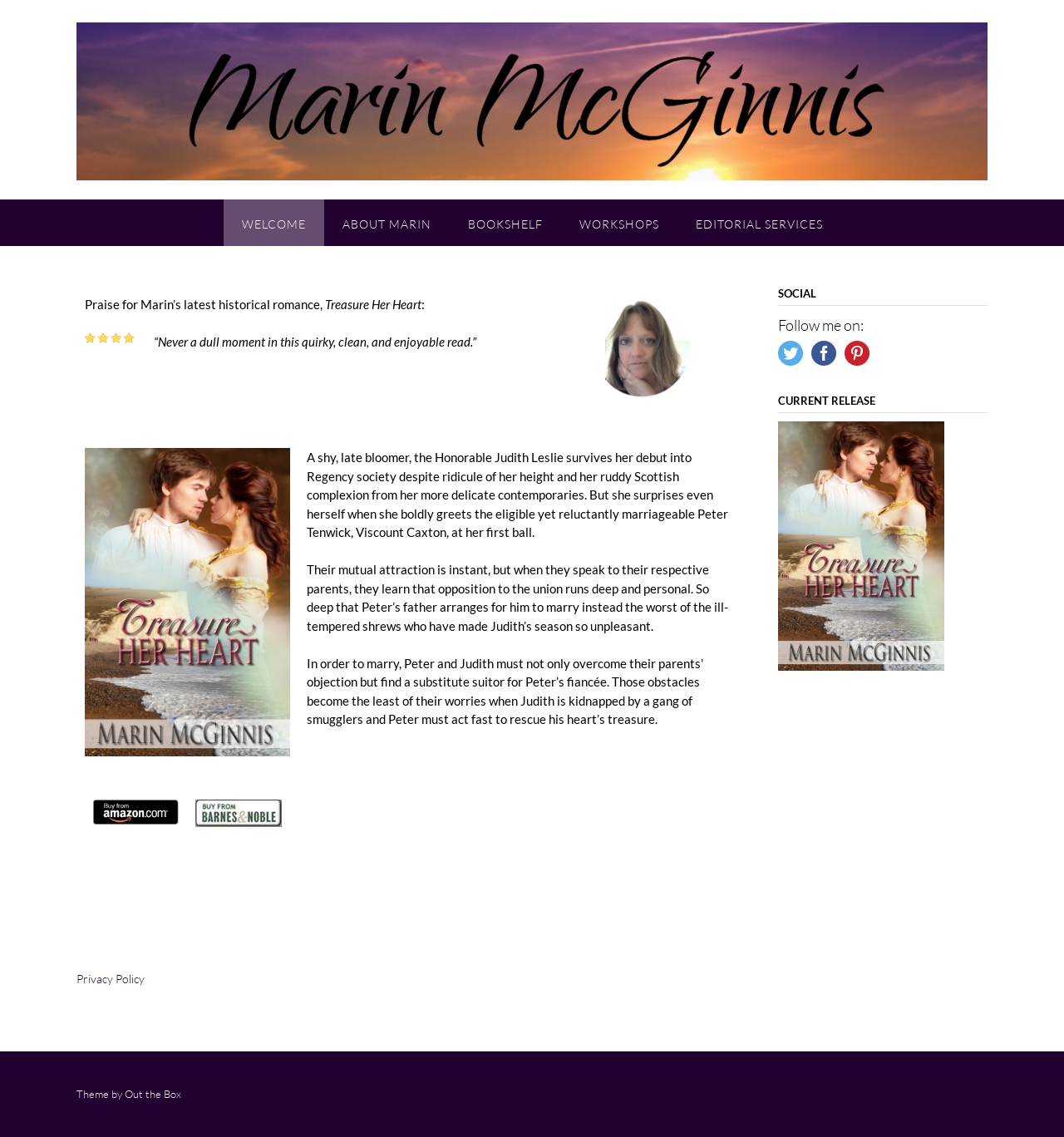Provide a thorough summary of the webpage.

The webpage is the author Marin McGinnis' website, with a prominent link to her name at the top left corner. Below this, there is a navigation menu with five links: "WELCOME", "ABOUT MARIN", "BOOKSHELF", "WORKSHOPS", and "EDITORIAL SERVICES", arranged horizontally across the top of the page.

The main content of the page is an article that takes up most of the screen. It starts with a quote praising Marin's latest historical romance, "Treasure Her Heart", followed by a brief summary of the book. The summary is divided into three paragraphs, describing the story of the Honorable Judith Leslie and her romance with Peter Tenwick, Viscount Caxton.

To the right of the main content, there is a complementary section with a heading "SOCIAL" and three social media links. Below this, there is a heading "CURRENT RELEASE" with a link to Marin's current book.

At the very bottom of the page, there is a footer section with a link to the "Privacy Policy" and a credit to the theme designer "Out the Box".